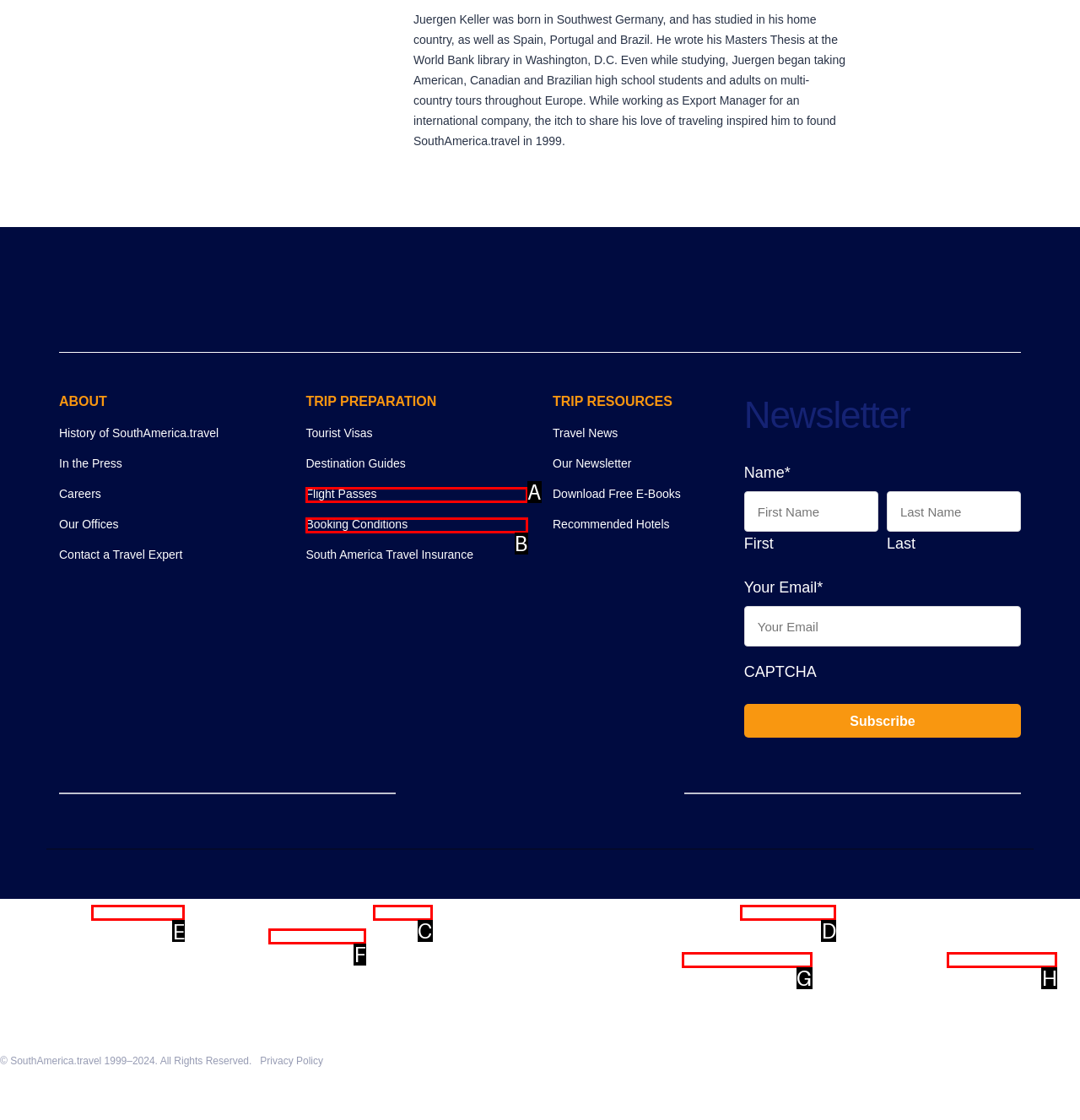What option should you select to complete this task: Click the 'Nutrition' link? Indicate your answer by providing the letter only.

None